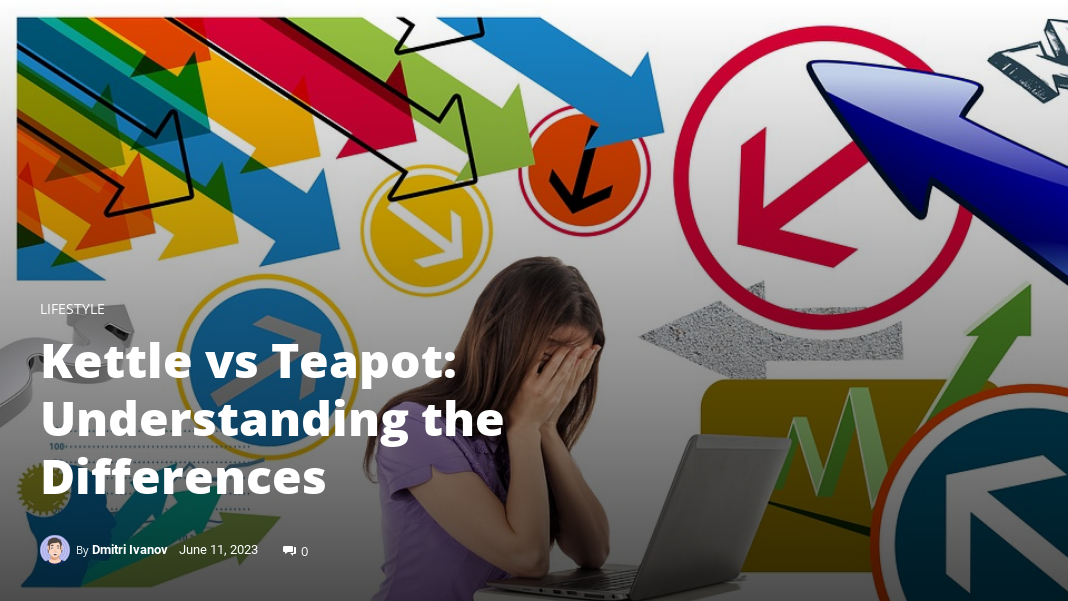Provide a thorough and detailed response to the question by examining the image: 
What is the dominant color of the woman's shirt?

According to the caption, the woman is 'dressed in a purple shirt', which suggests that purple is the primary color of her shirt.